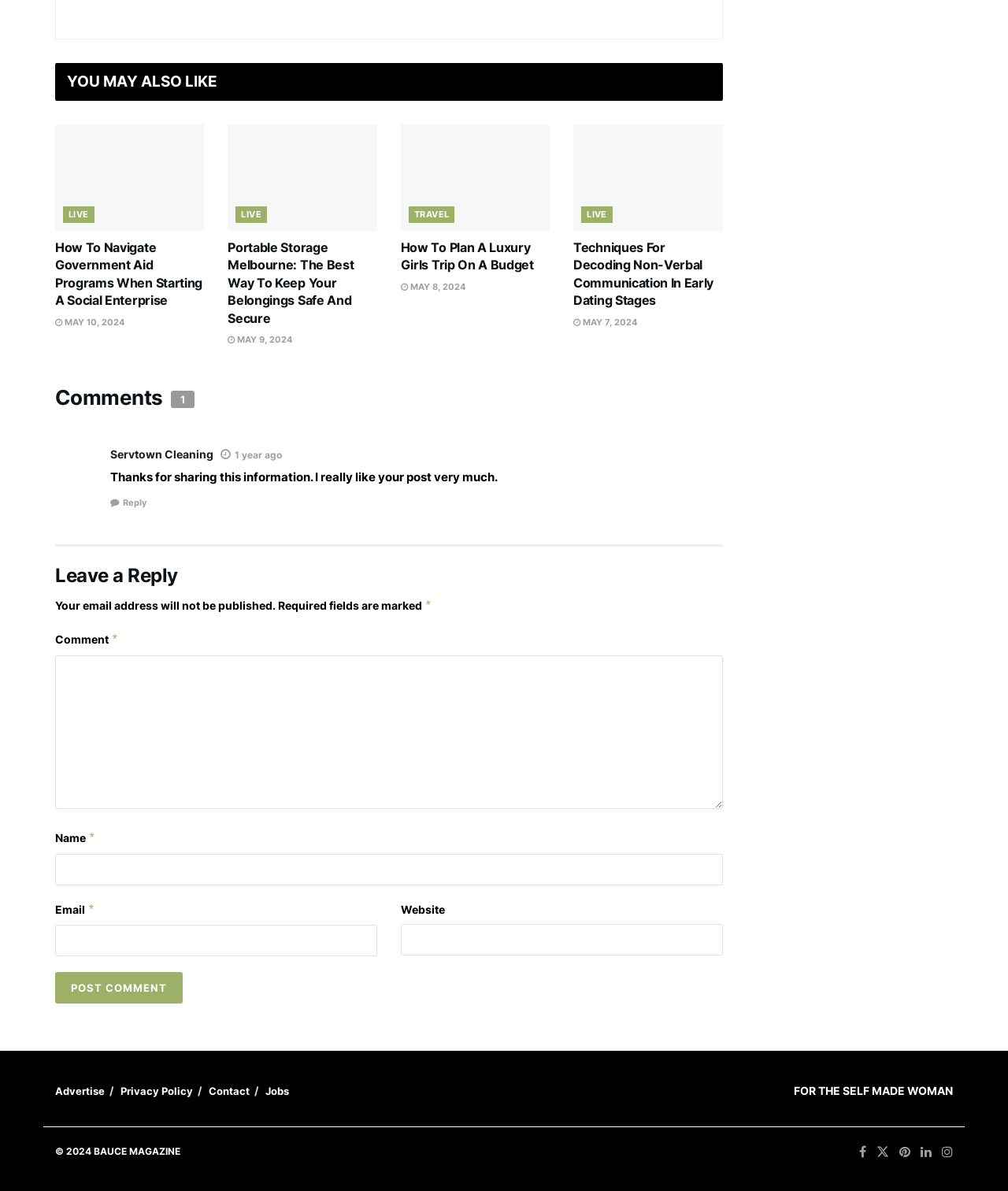Please provide a one-word or phrase answer to the question: 
How many fields are required in the comment form?

3